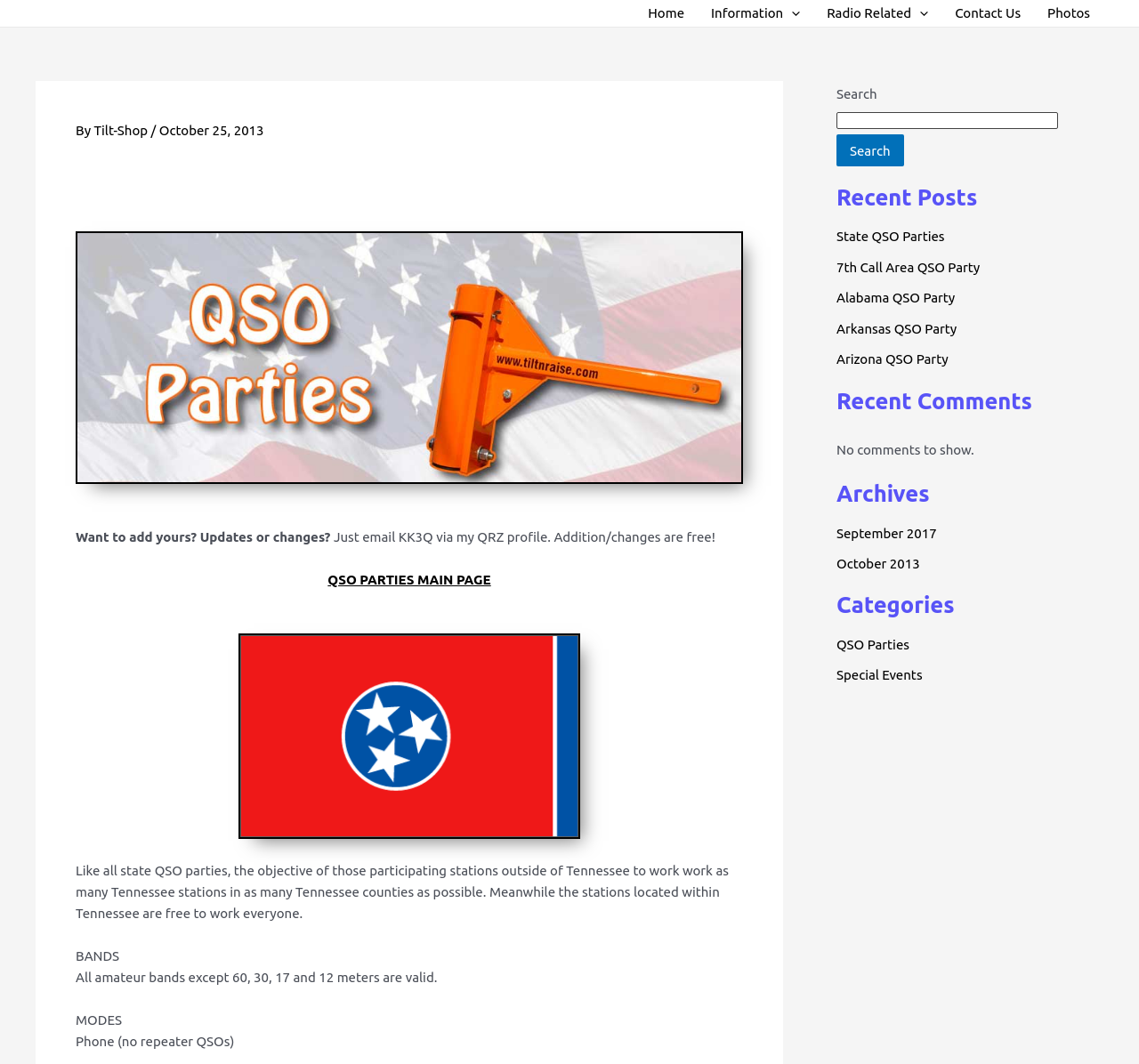Locate the bounding box coordinates of the area where you should click to accomplish the instruction: "View Recent Posts".

[0.734, 0.172, 0.969, 0.199]